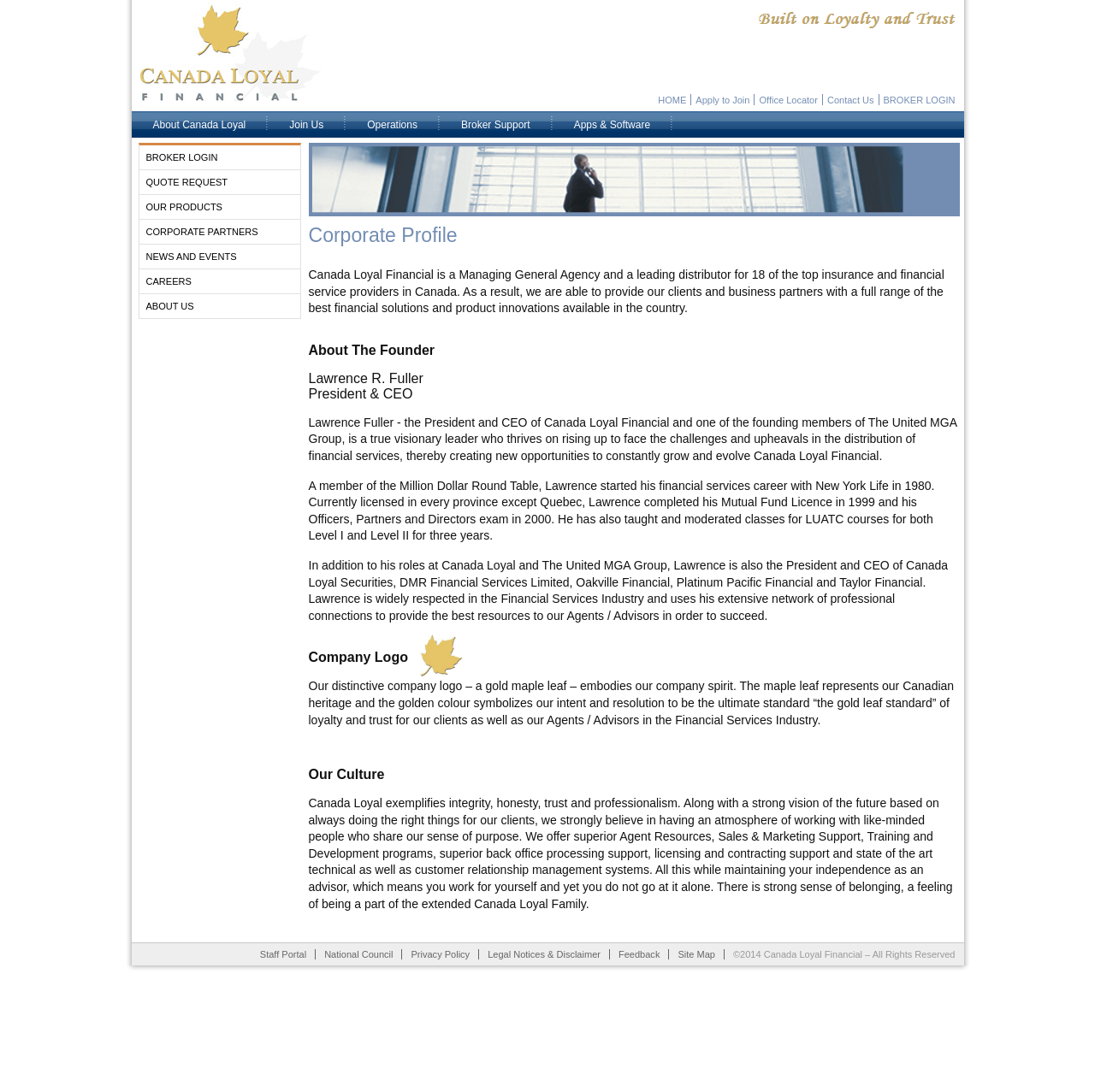What is the name of the company? Please answer the question using a single word or phrase based on the image.

Canada Loyal Financial